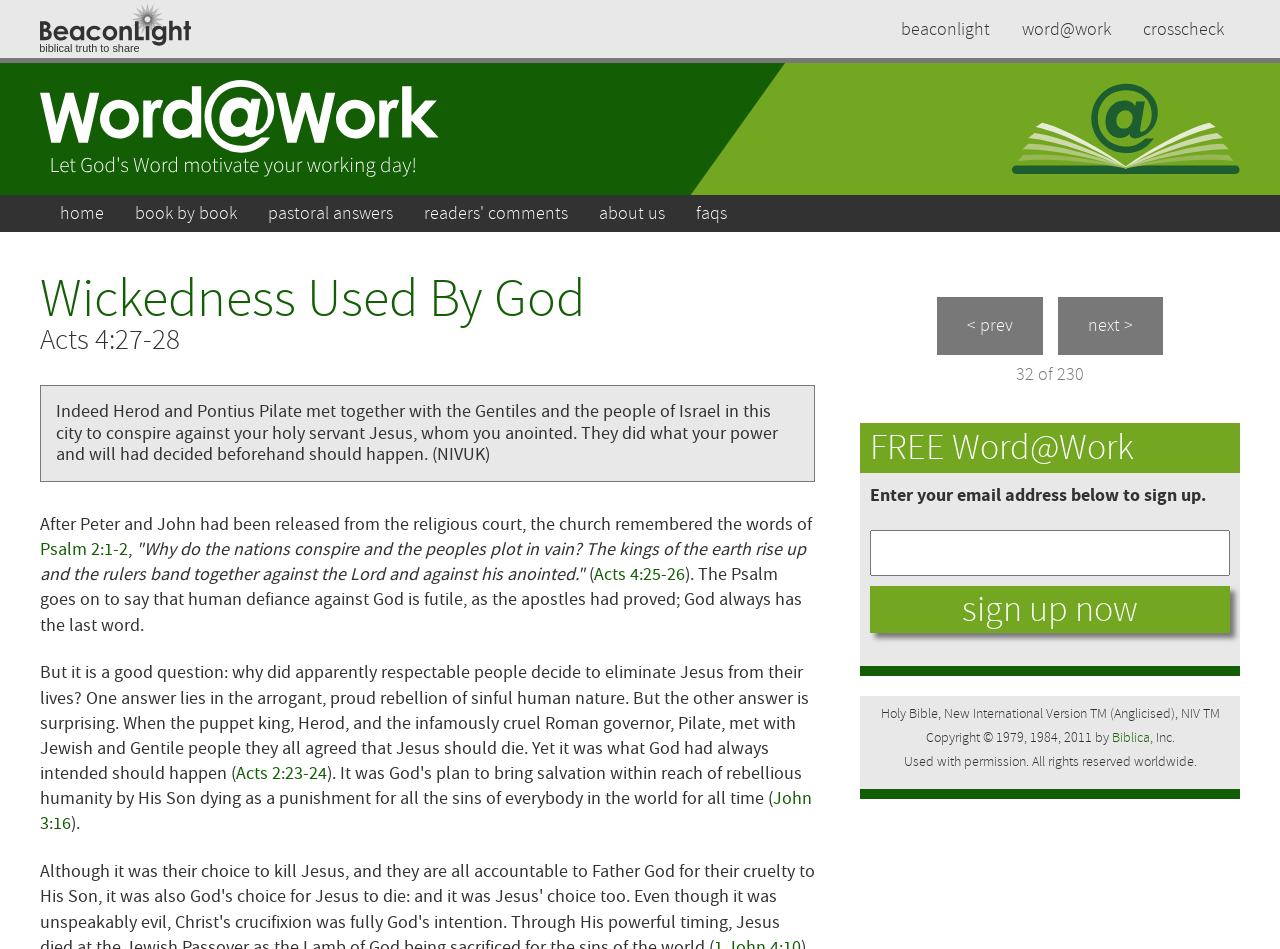Using the element description Book by Book, predict the bounding box coordinates for the UI element. Provide the coordinates in (top-left x, top-left y, bottom-right x, bottom-right y) format with values ranging from 0 to 1.

[0.097, 0.206, 0.194, 0.245]